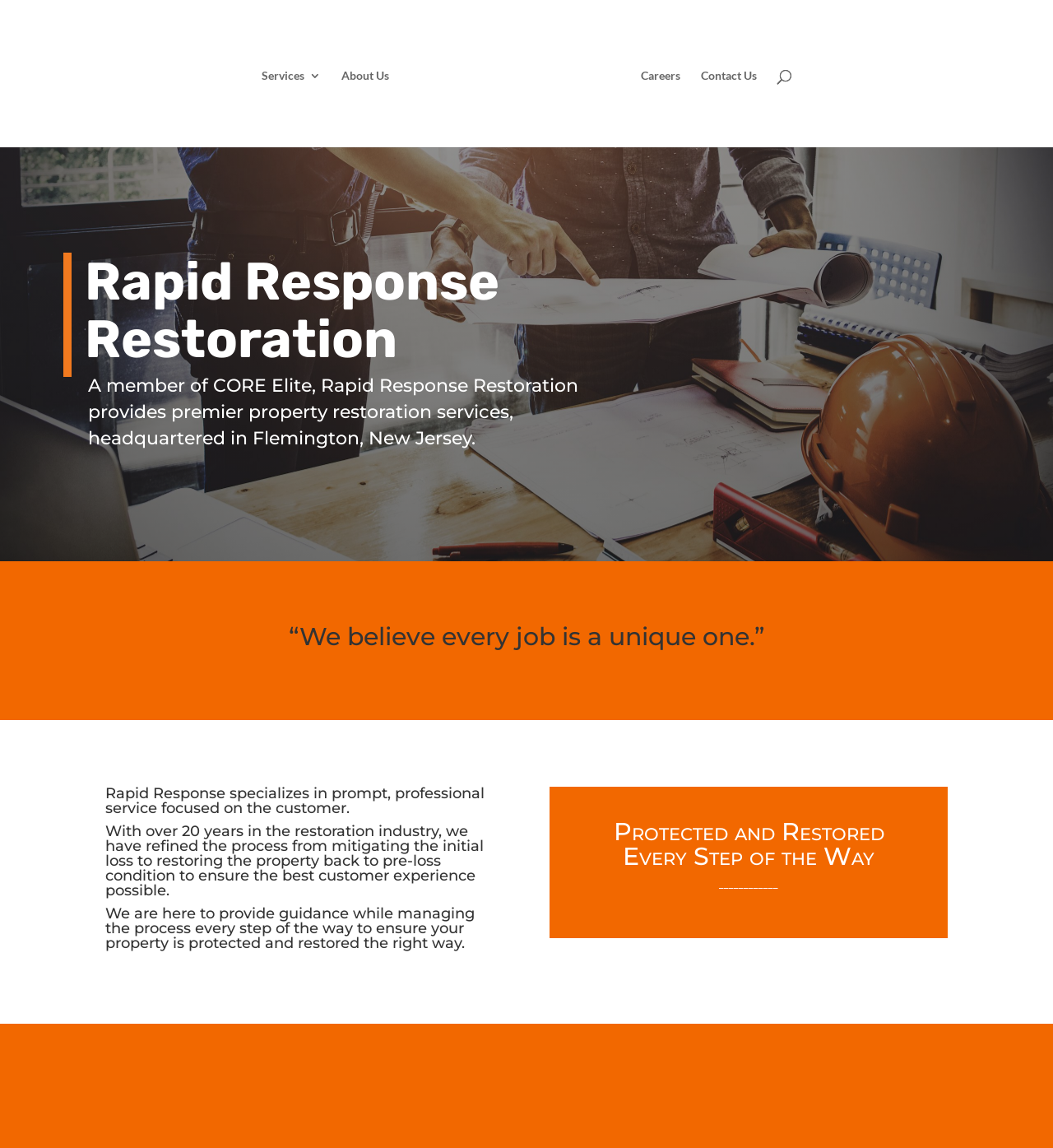Elaborate on the different components and information displayed on the webpage.

The webpage is about Rapid Response Restoration, a company that provides premier property restoration services. At the top, there is a navigation menu with five links: "Services 3", "About Us", "Rapid Response Restoration" (which is also the company's logo), "Careers", and "Contact Us". 

Below the navigation menu, there is a large heading that reads "Rapid Response Restoration" followed by three smaller headings that describe the company's mission and services. The first heading says "A member of CORE Elite, Rapid Response Restoration provides premier property restoration services," the second heading says "headquartered in Flemington, New Jersey," and the third heading says "“We believe every job is a unique one.”"

Further down, there are three more headings that describe the company's approach to restoration. The first heading says "Rapid Response specializes in prompt, professional service focused on the customer," the second heading says "With over 20 years in the restoration industry, we have refined the process from mitigating the initial loss to restoring the property back to pre-loss condition to ensure the best customer experience possible," and the third heading says "We are here to provide guidance while managing the process every step of the way to ensure your property is protected and restored the right way."

To the right of these headings, there is a large heading that reads "Protected and Restored Every Step of the Way". Below this heading, there is a horizontal line, and then two more headings that describe specific services offered by the company: "Water Damage" and "Reconstruction".